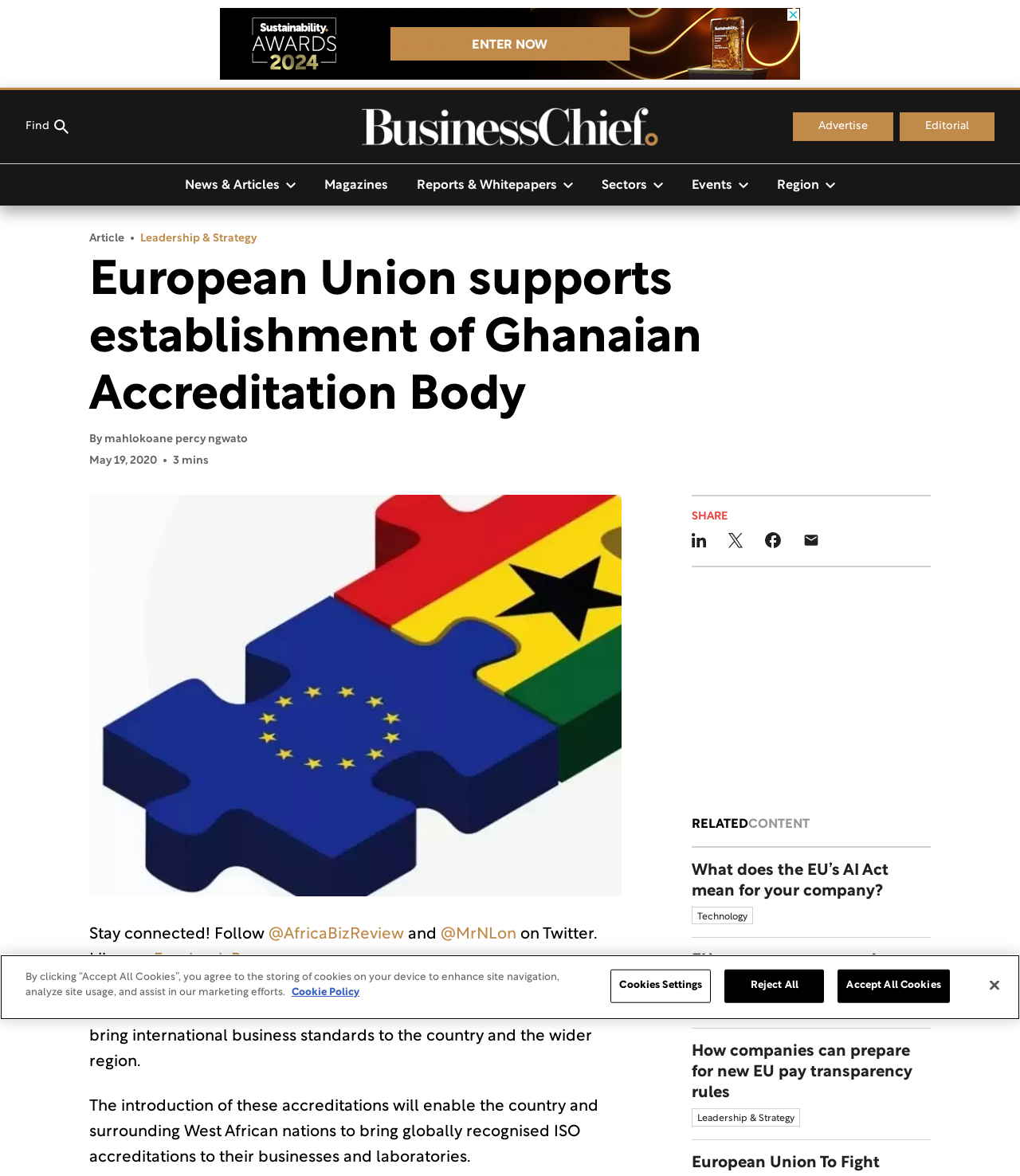What is the purpose of the European Union's assistance?
Using the visual information, answer the question in a single word or phrase.

to bring international business standards